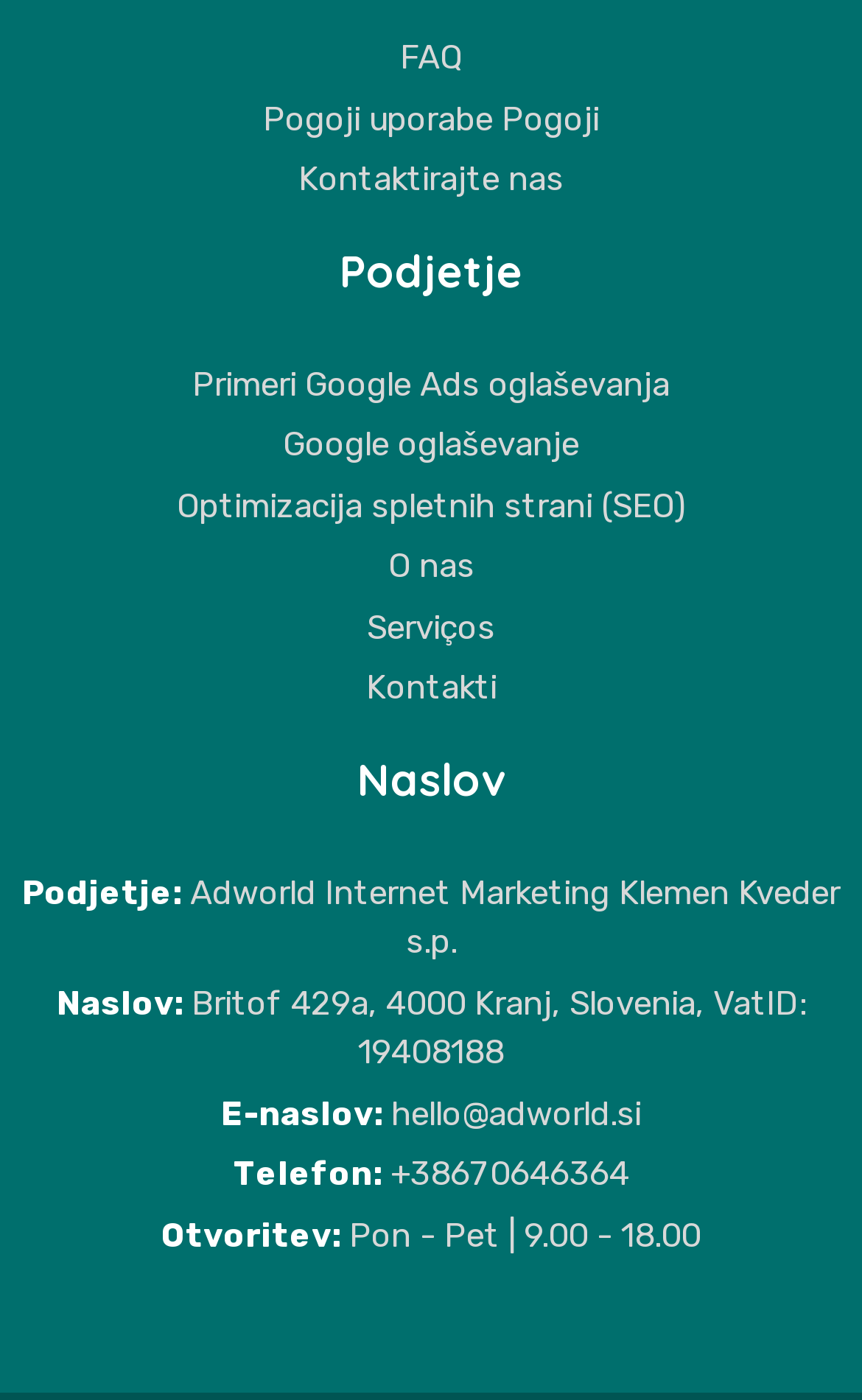What is the company name?
Please ensure your answer is as detailed and informative as possible.

The company name can be found in the link 'Podjetje: Adworld Internet Marketing Klemen Kveder s.p.' which is located in the middle of the webpage, indicating that it is a crucial piece of information about the company.